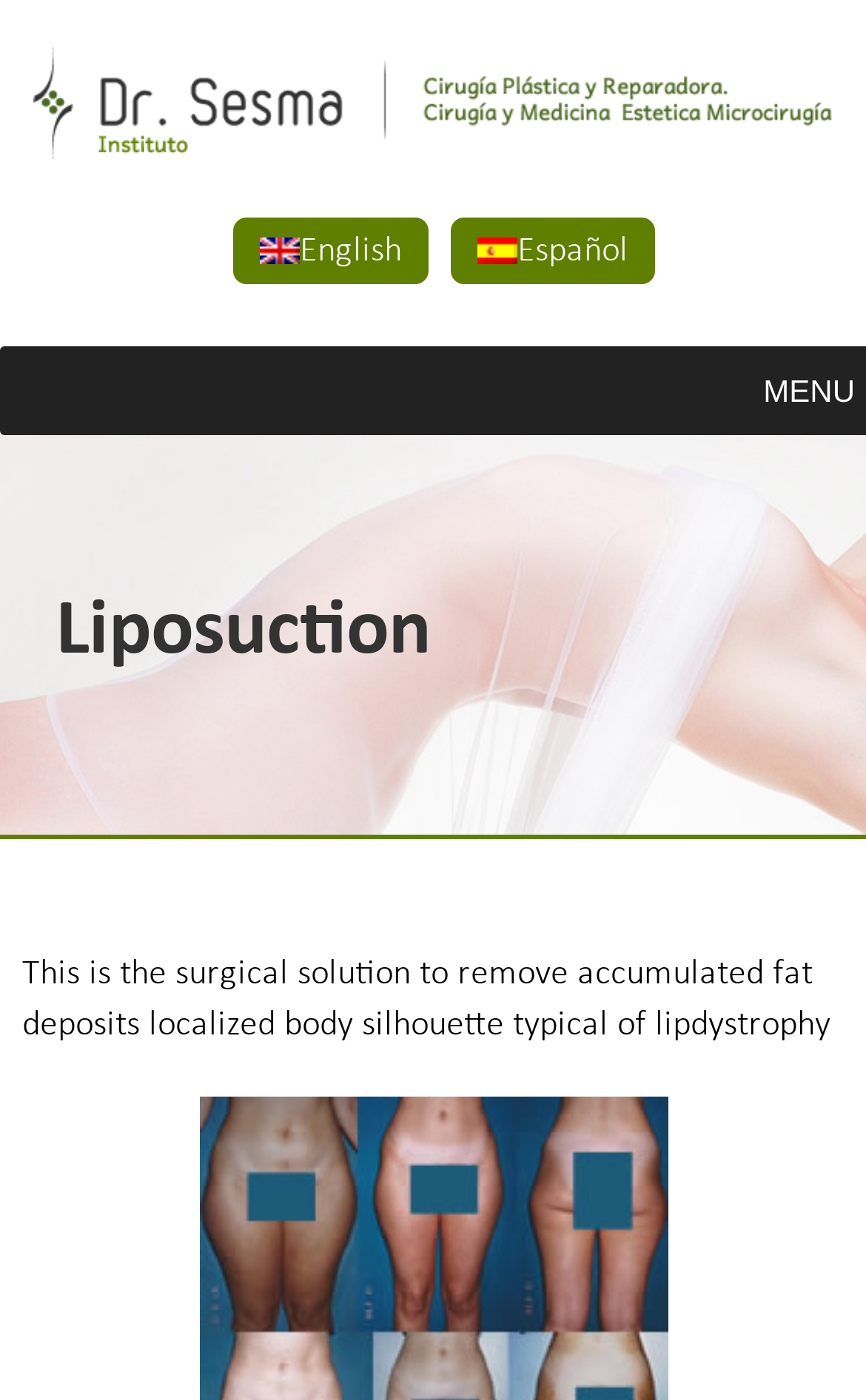Provide an in-depth description of the elements and layout of the webpage.

The webpage is about liposuction, a surgical solution to remove accumulated fat deposits, specifically focusing on localized body silhouette typical of lipodystrophy. 

At the top left, there is a logo of "Dr. Sesma" which is an image accompanied by a link with the same name. Below the logo, there are two language options, "English" and "Español", placed side by side. 

On the top right, there is a "MENU" button. 

The main content of the webpage starts with a heading "Liposuction" placed at the top center. 

Below the heading, there is a paragraph of text that explains the surgical solution, which is the same as the meta description. This text is placed at the center of the page, taking up most of the width.